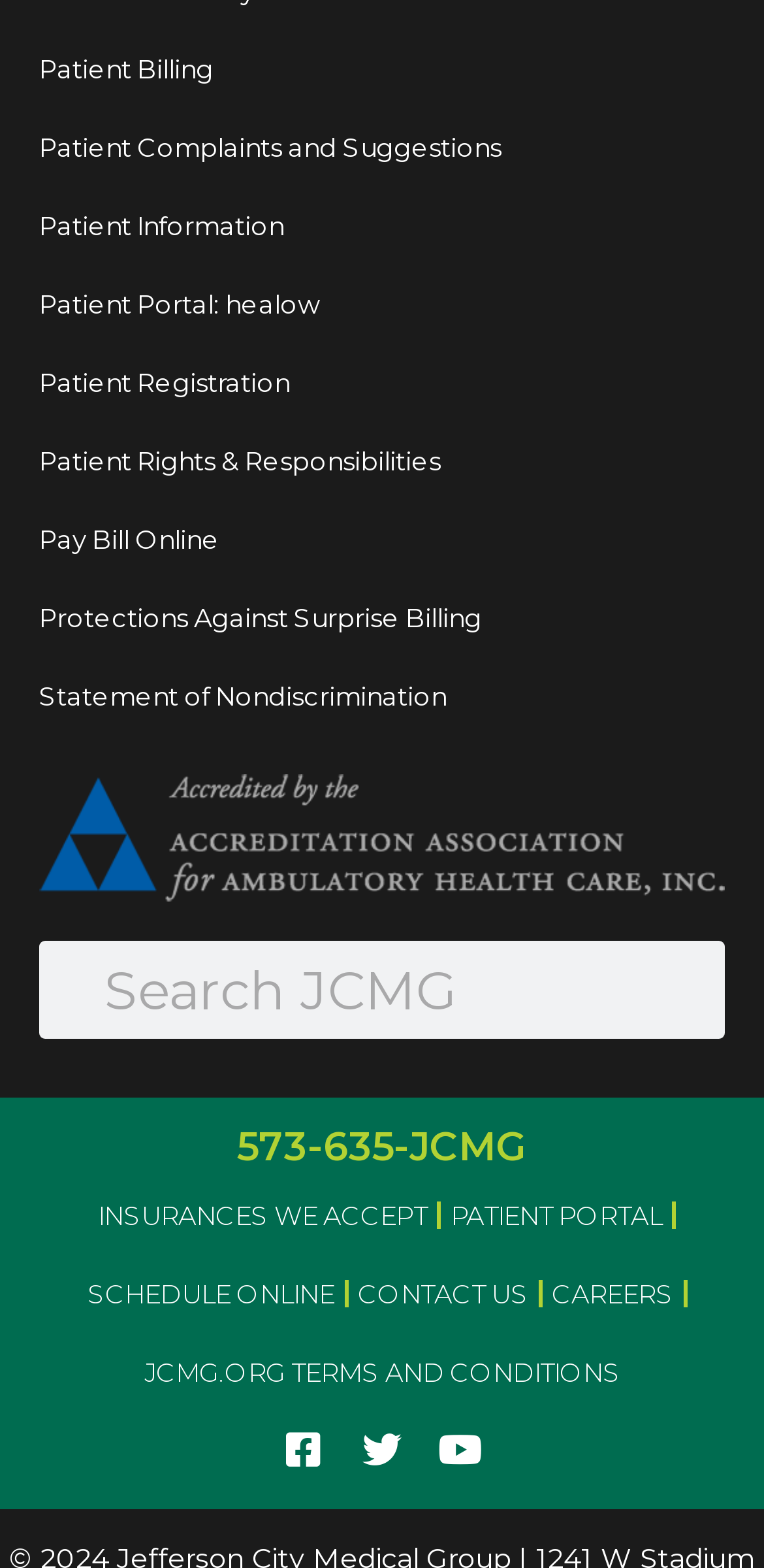Determine the bounding box coordinates of the clickable region to carry out the instruction: "visit 573-635-JCMG page".

[0.31, 0.717, 0.69, 0.747]